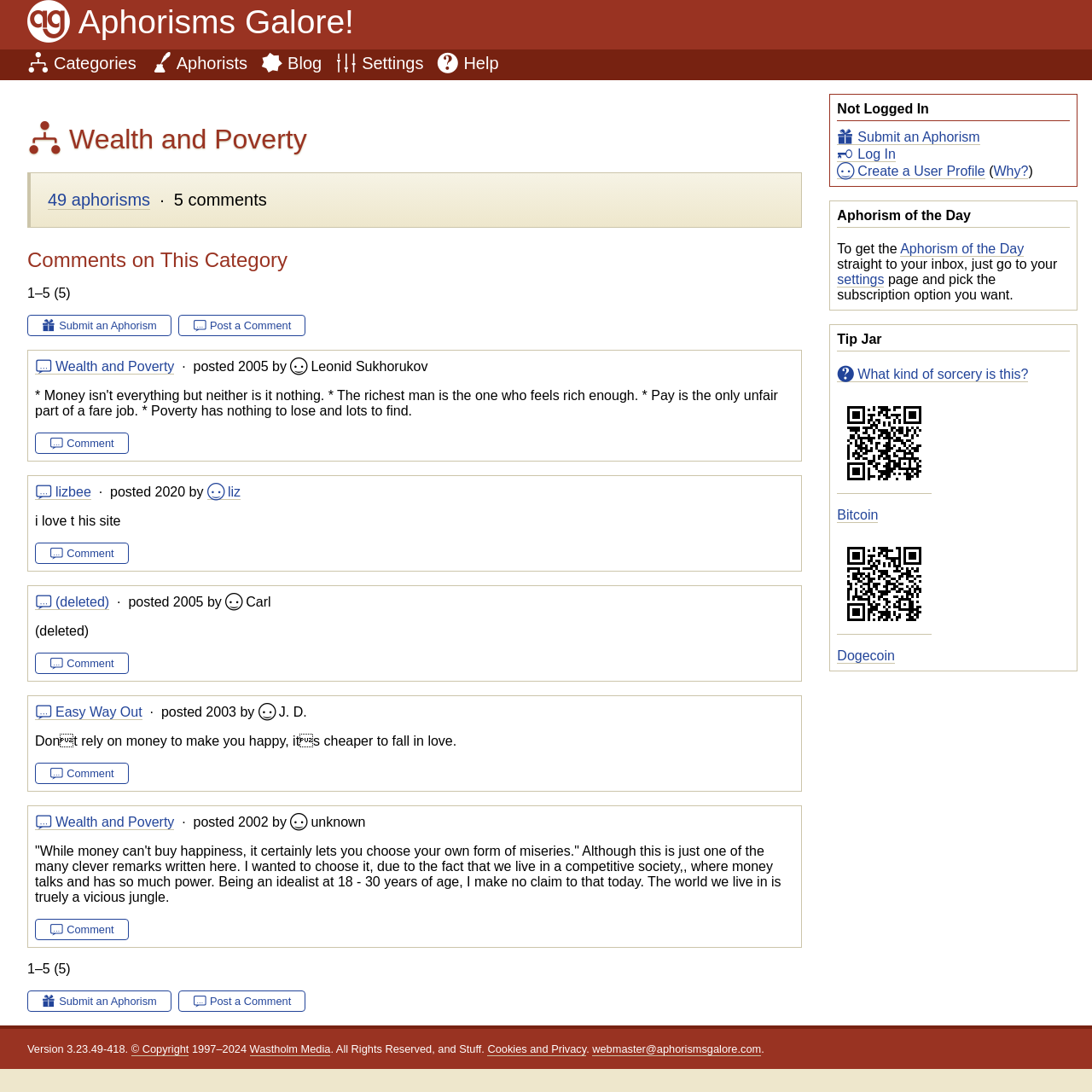What is the version number of the website's software?
Look at the image and answer the question using a single word or phrase.

3.23.49-418